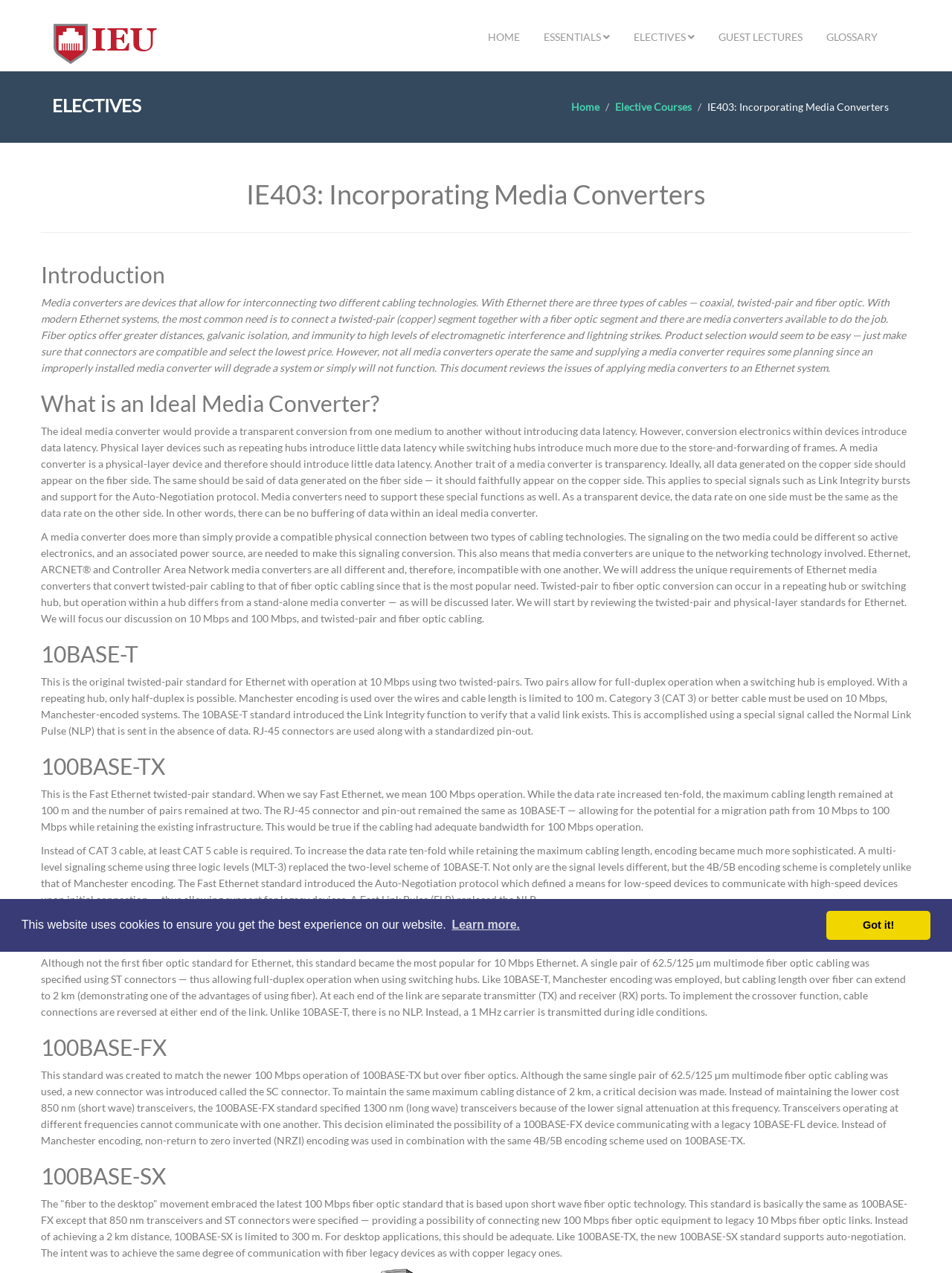What is the wavelength of transceivers used in 100BASE-FX?
Based on the screenshot, give a detailed explanation to answer the question.

According to the webpage, the 100BASE-FX standard specifies 1300 nm (long wave) transceivers, which were chosen to maintain the same maximum cabling distance of 2 km, unlike the 850 nm (short wave) transceivers used in 10BASE-FL.